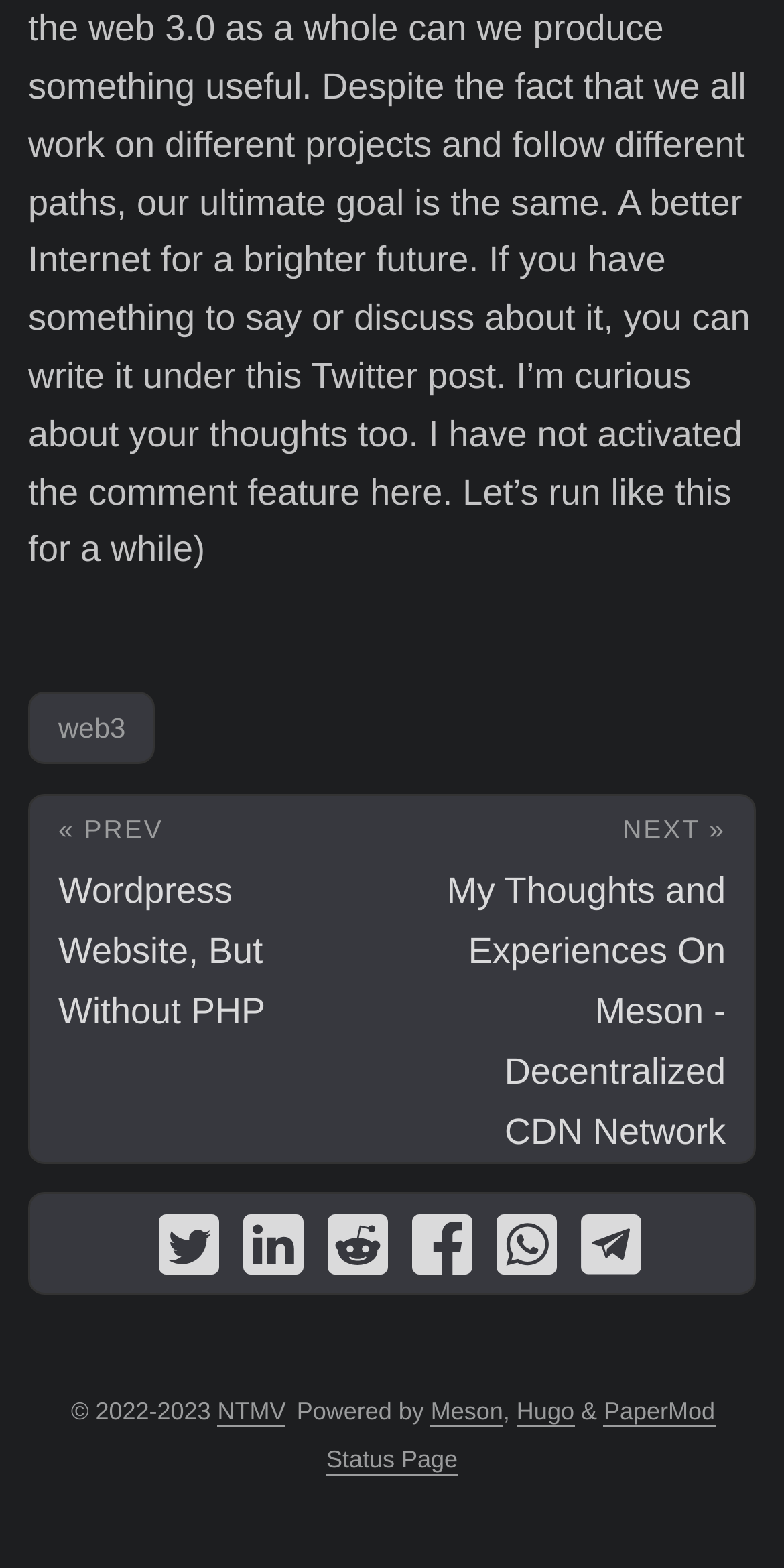Please indicate the bounding box coordinates of the element's region to be clicked to achieve the instruction: "go to next page". Provide the coordinates as four float numbers between 0 and 1, i.e., [left, top, right, bottom].

[0.5, 0.508, 0.962, 0.741]